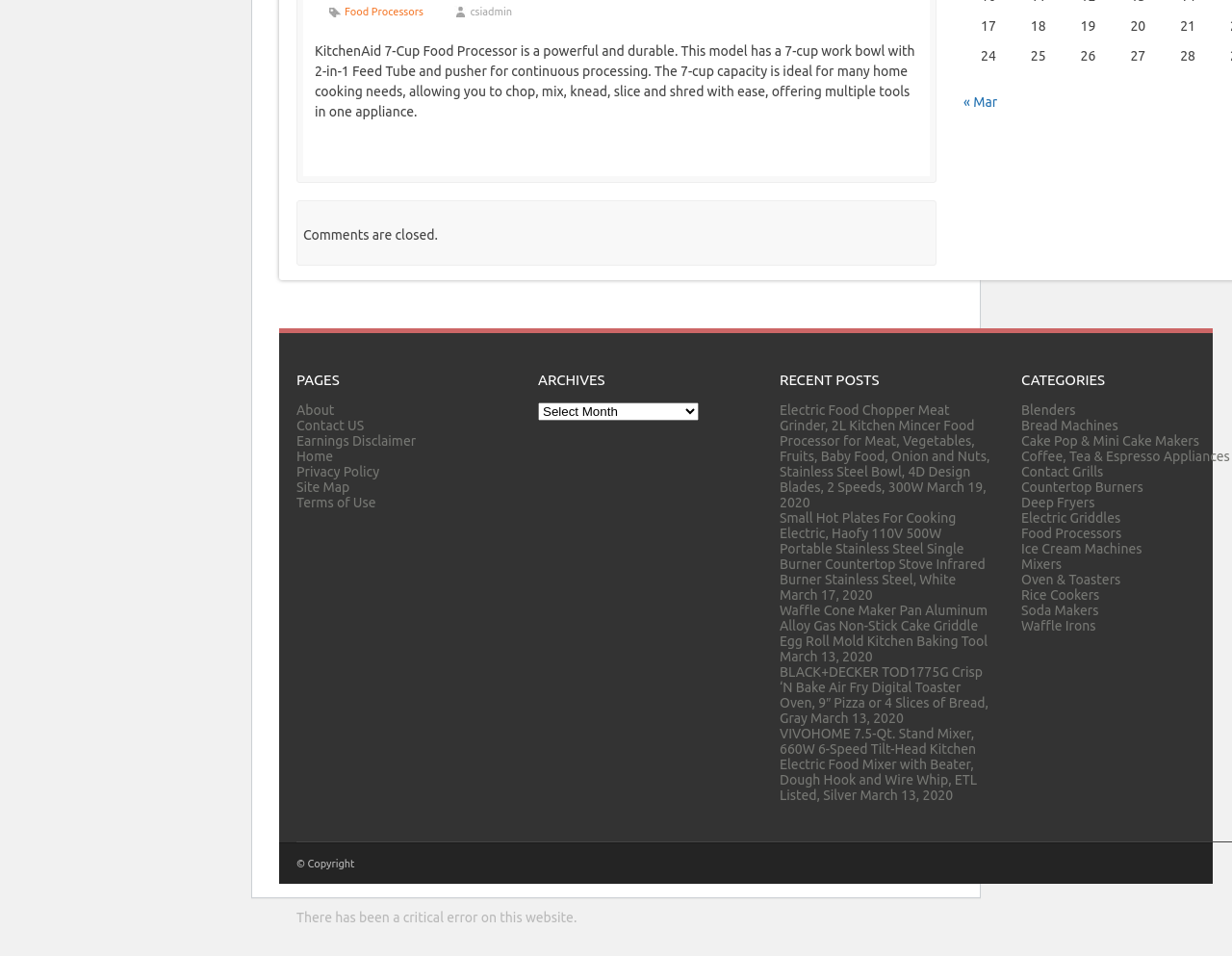Determine the bounding box of the UI component based on this description: "Bread Machines". The bounding box coordinates should be four float values between 0 and 1, i.e., [left, top, right, bottom].

[0.829, 0.437, 0.908, 0.453]